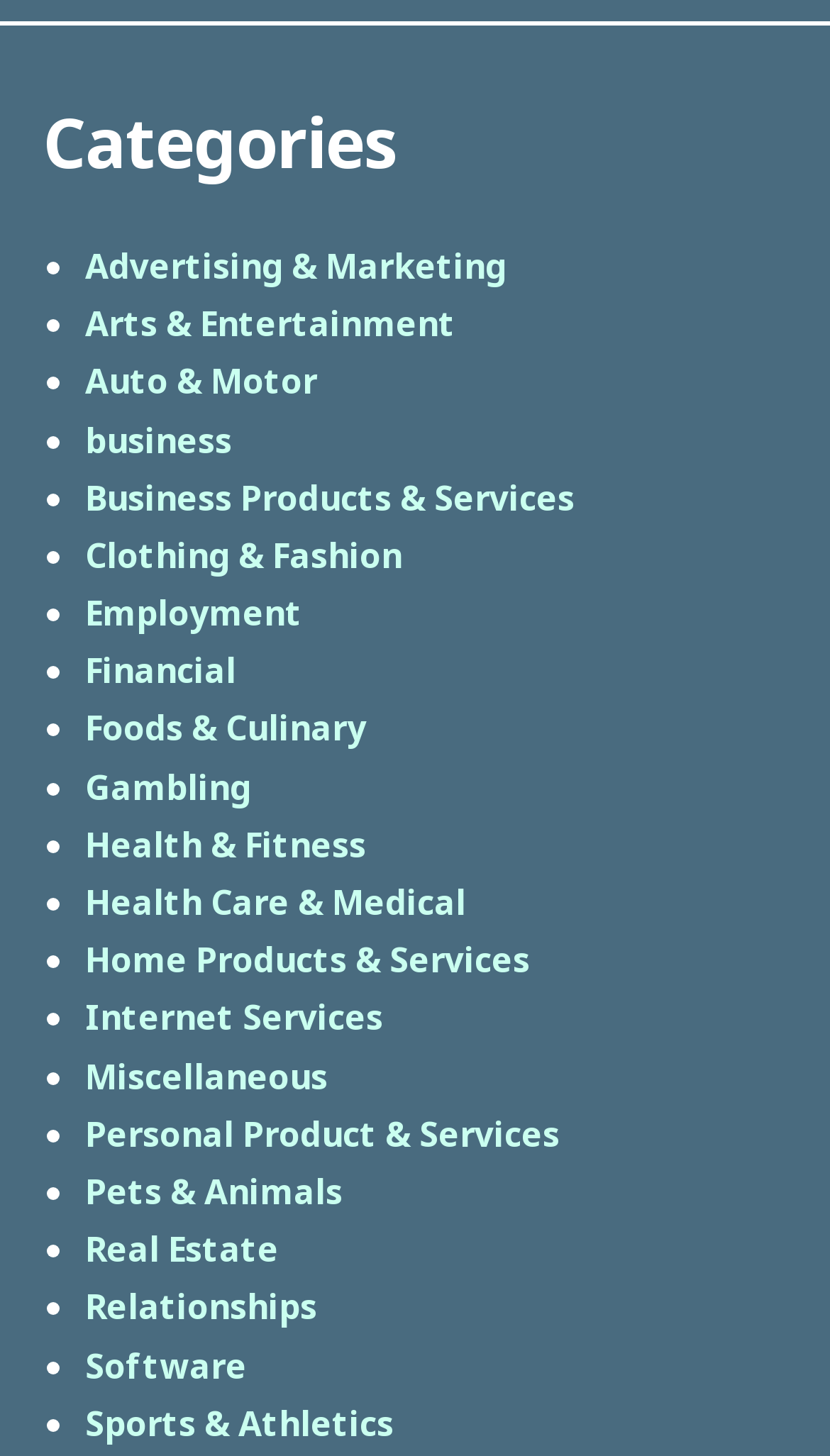From the given element description: "Personal Product & Services", find the bounding box for the UI element. Provide the coordinates as four float numbers between 0 and 1, in the order [left, top, right, bottom].

[0.103, 0.762, 0.674, 0.795]